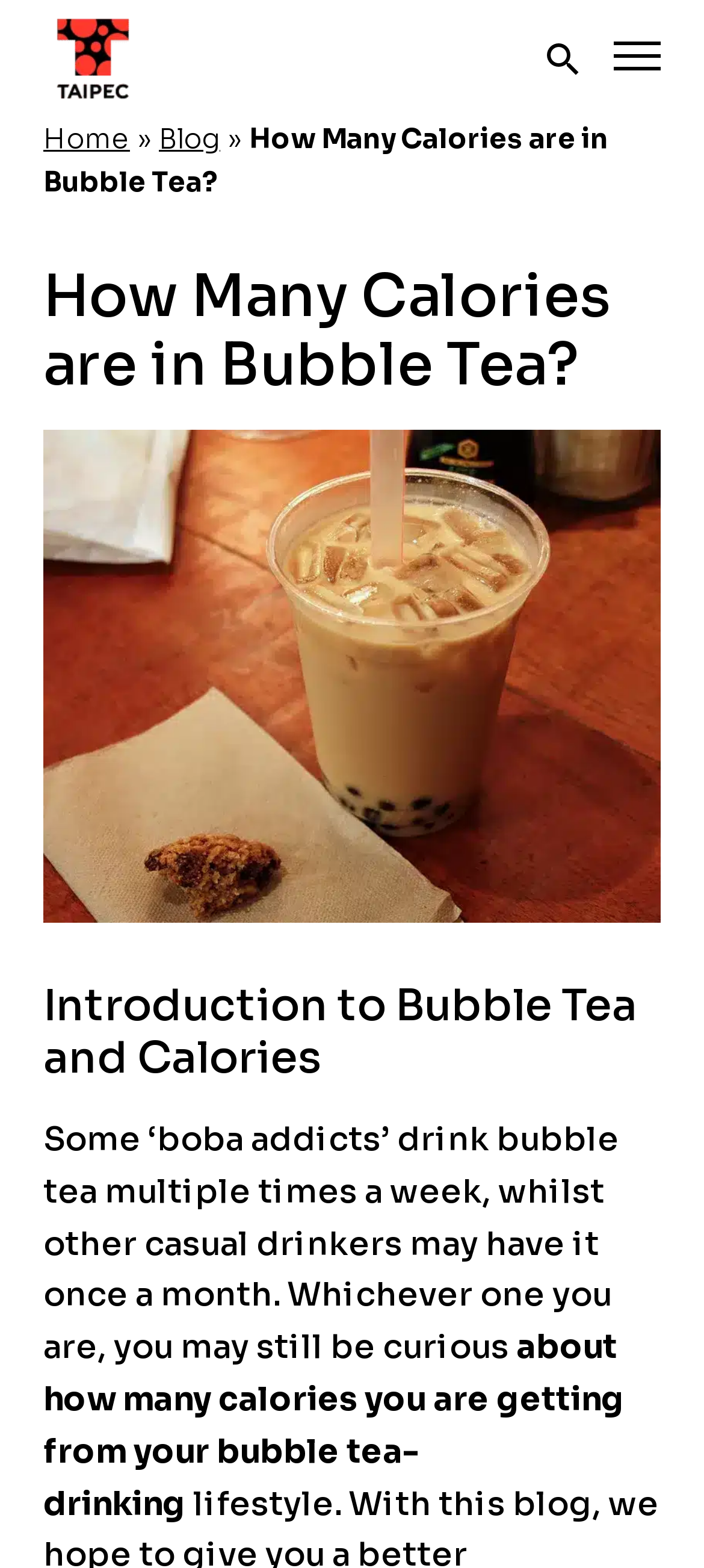Refer to the screenshot and give an in-depth answer to this question: How many navigation links are in the burger menu?

The burger menu button is located at the top right corner of the webpage, and when clicked, it reveals two navigation links: 'Home' and 'Blog'.